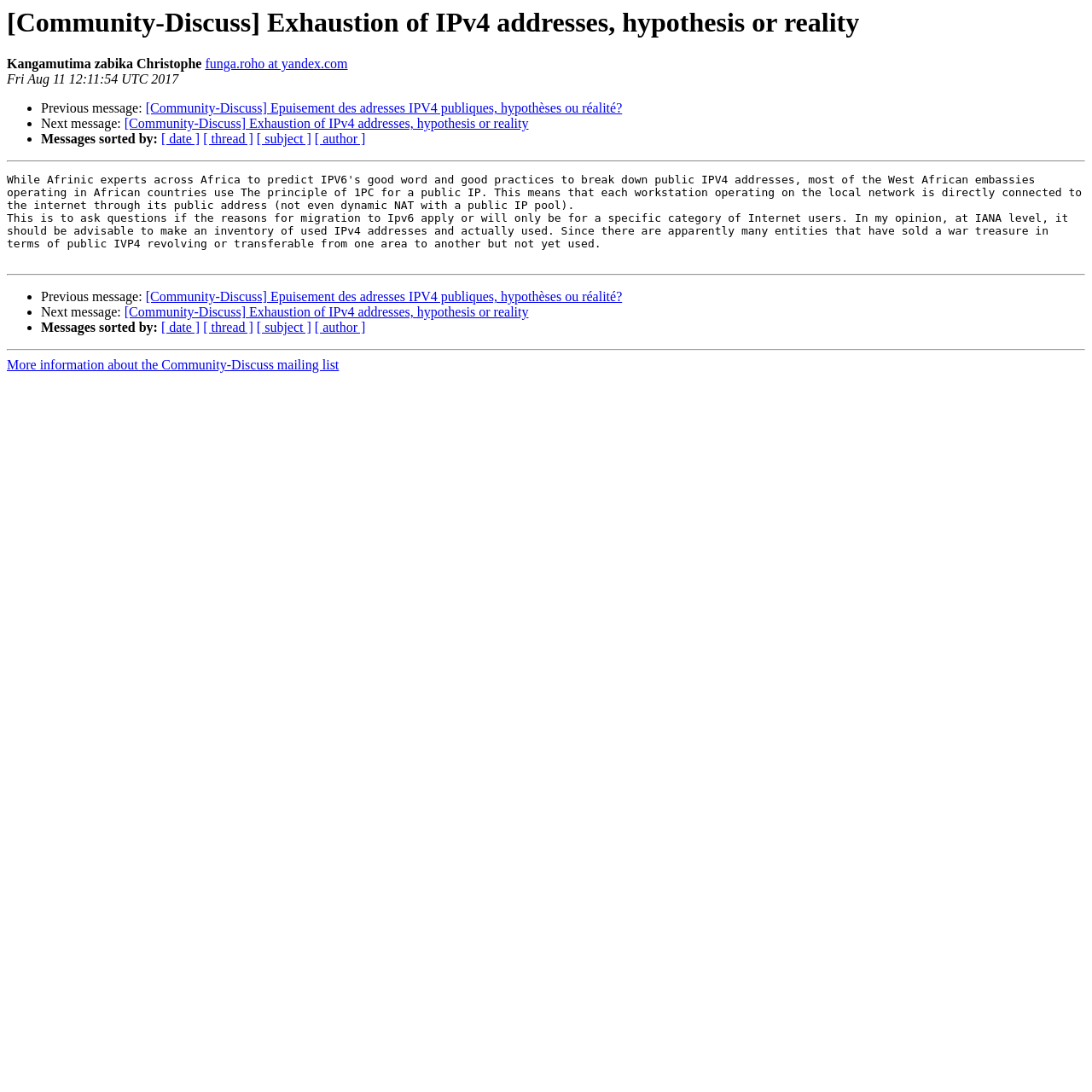Based on the image, please respond to the question with as much detail as possible:
Who is the author of the message?

The author of the message can be found by looking at the static text element that appears right after the heading element, which contains the title of the webpage. The static text element has the text 'Kangamutima zabika Christophe', indicating that this is the author of the message.